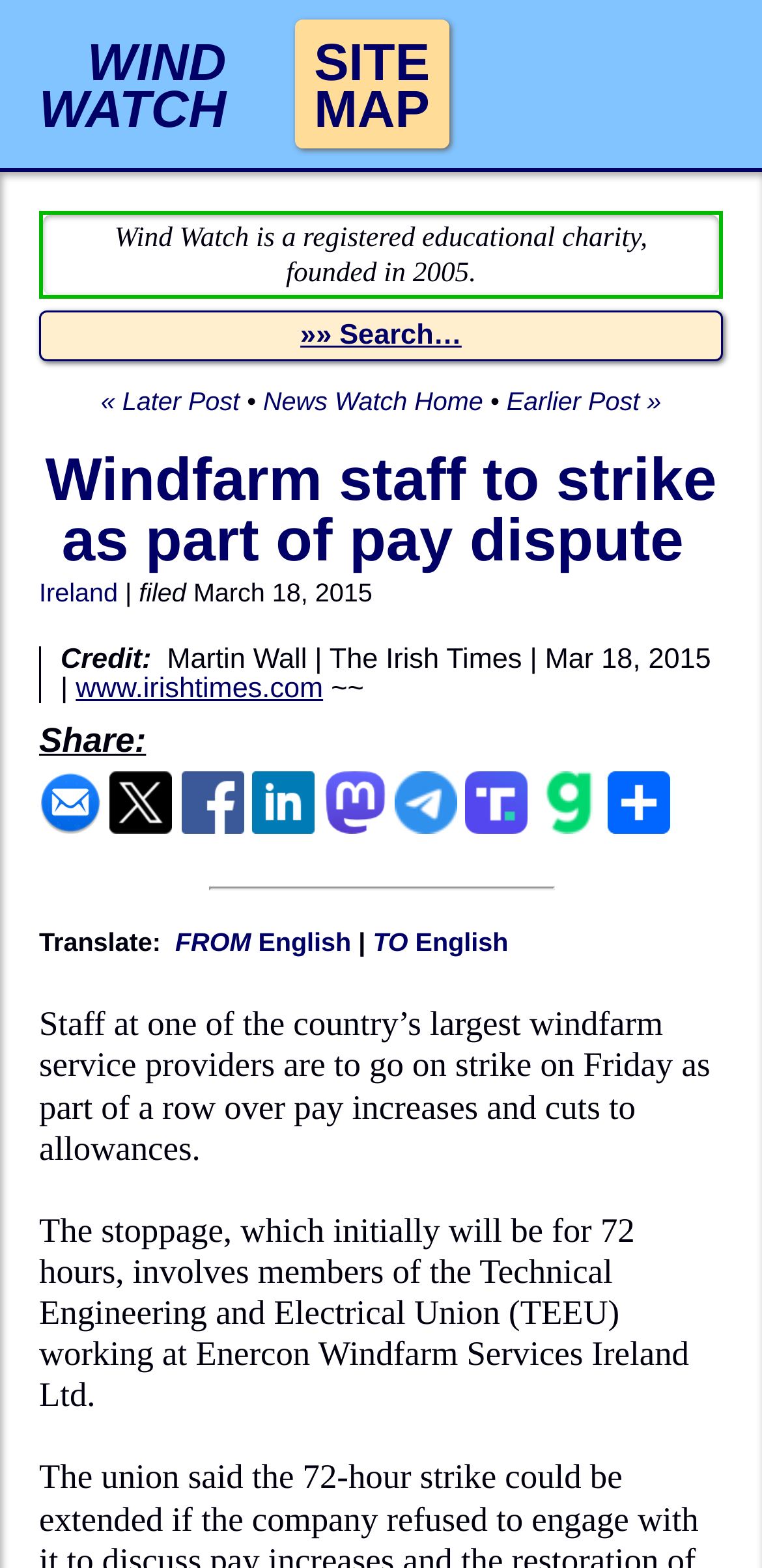What is the date of the news article?
From the screenshot, provide a brief answer in one word or phrase.

March 18, 2015